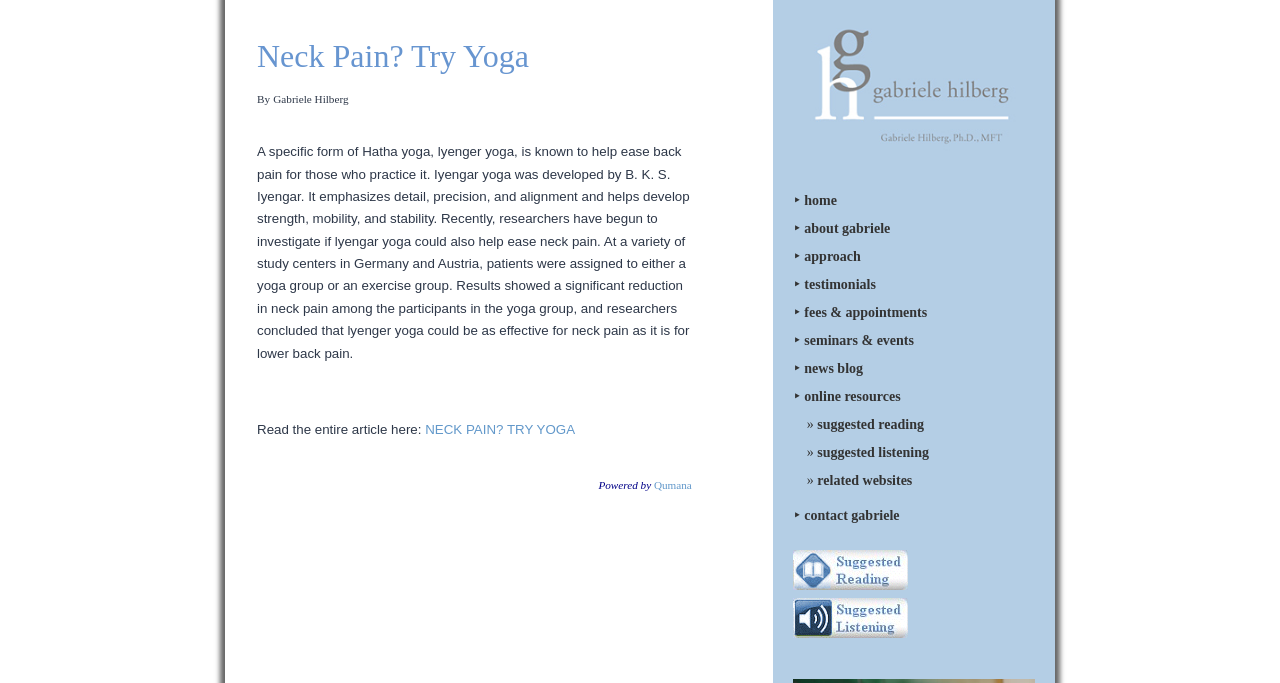Show the bounding box coordinates for the HTML element as described: "Research".

None